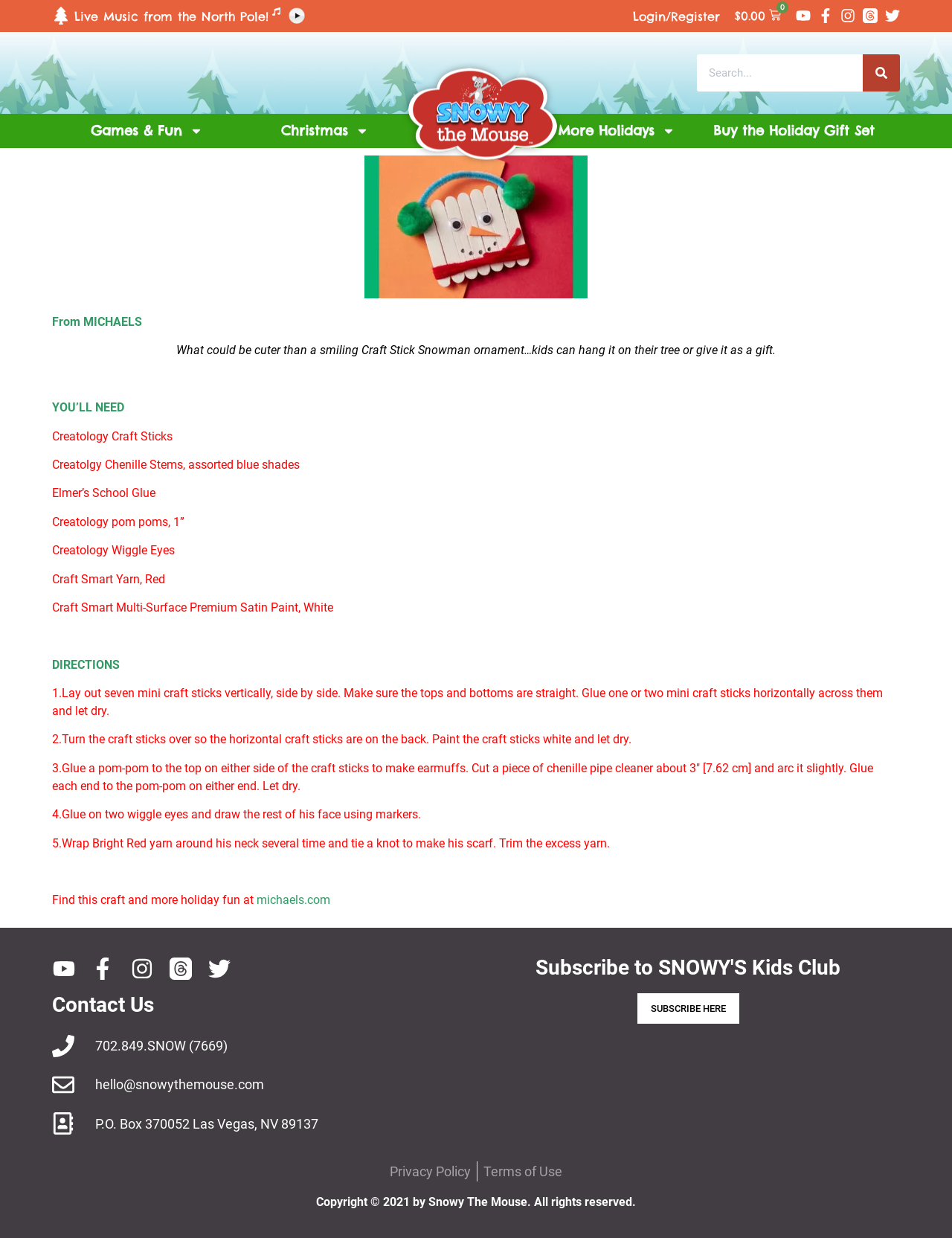Find the bounding box coordinates of the element's region that should be clicked in order to follow the given instruction: "View the holiday gift set". The coordinates should consist of four float numbers between 0 and 1, i.e., [left, top, right, bottom].

[0.729, 0.092, 0.939, 0.12]